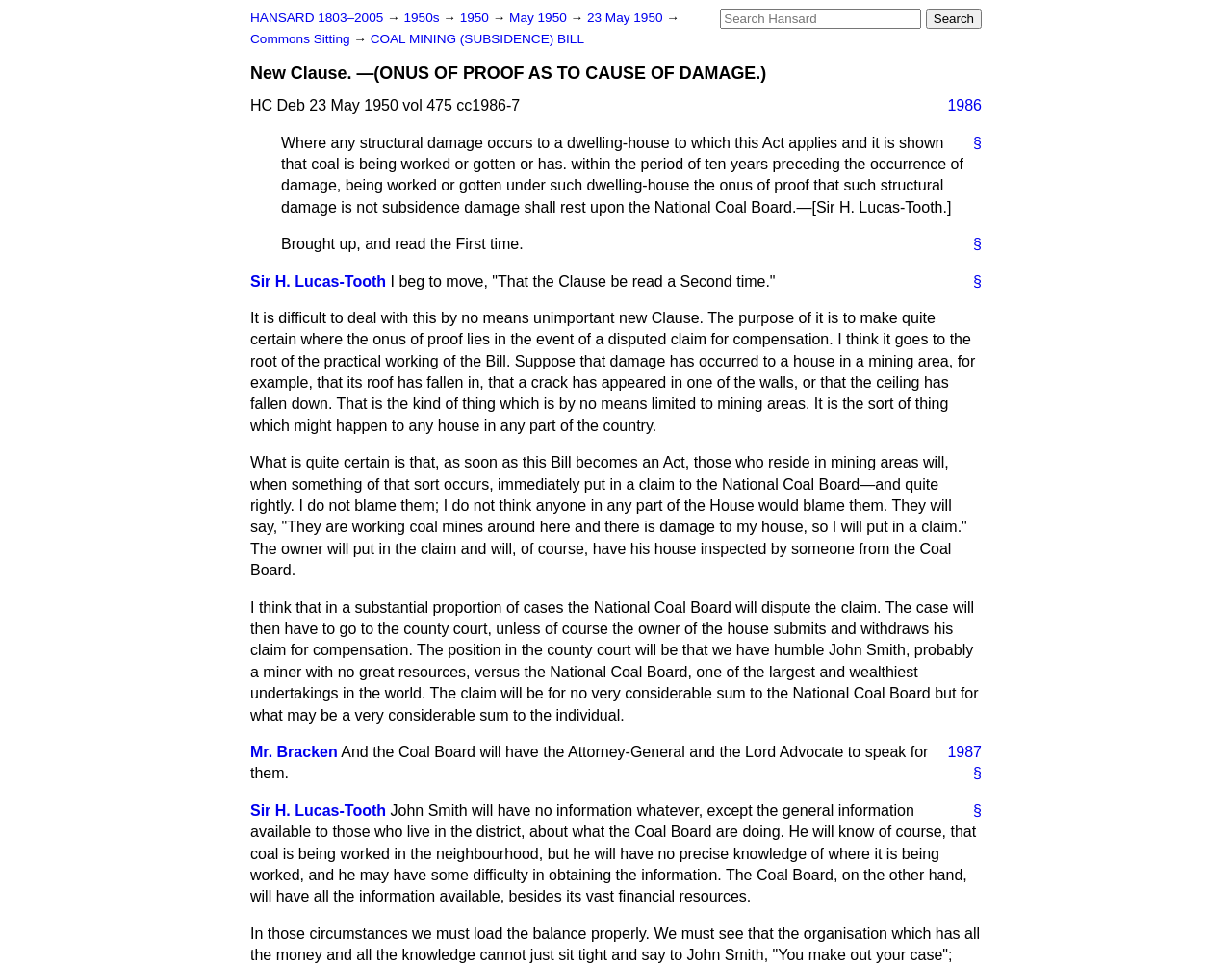What is the date of the Hansard?
Provide a short answer using one word or a brief phrase based on the image.

23 May 1950